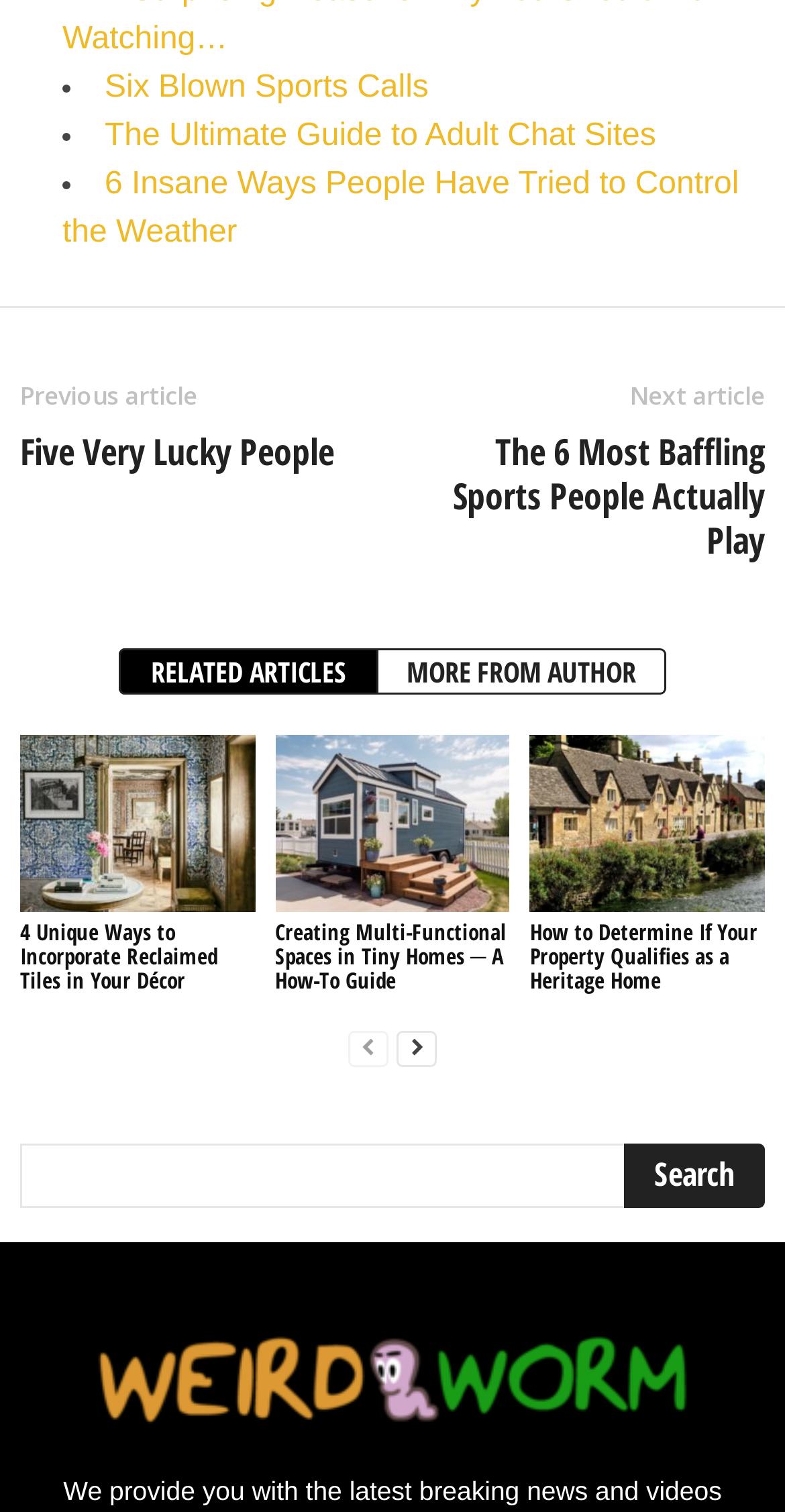Please identify the coordinates of the bounding box that should be clicked to fulfill this instruction: "Go to the next page".

[0.505, 0.679, 0.556, 0.707]